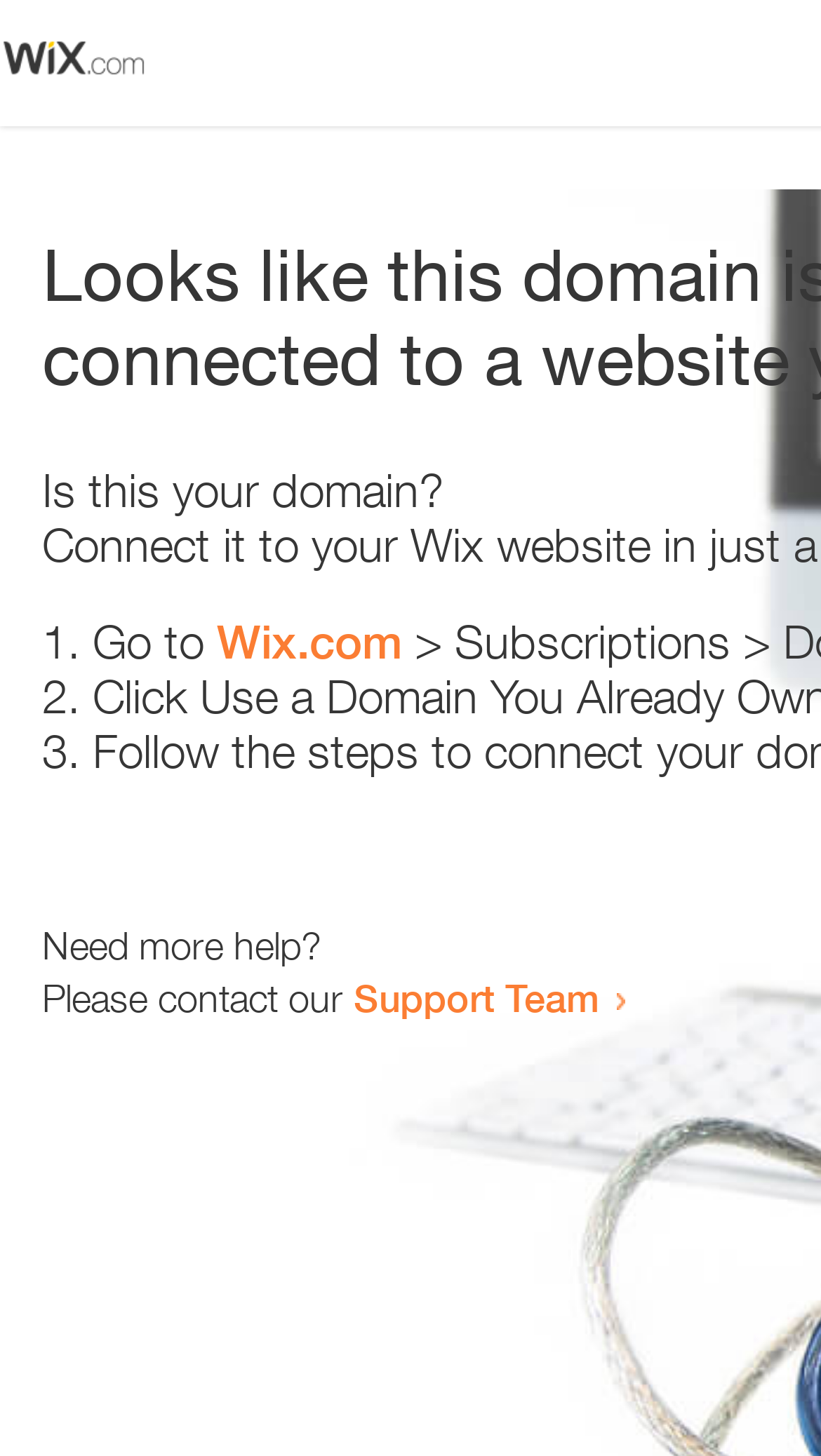Generate the text content of the main headline of the webpage.

Looks like this domain isn't
connected to a website yet